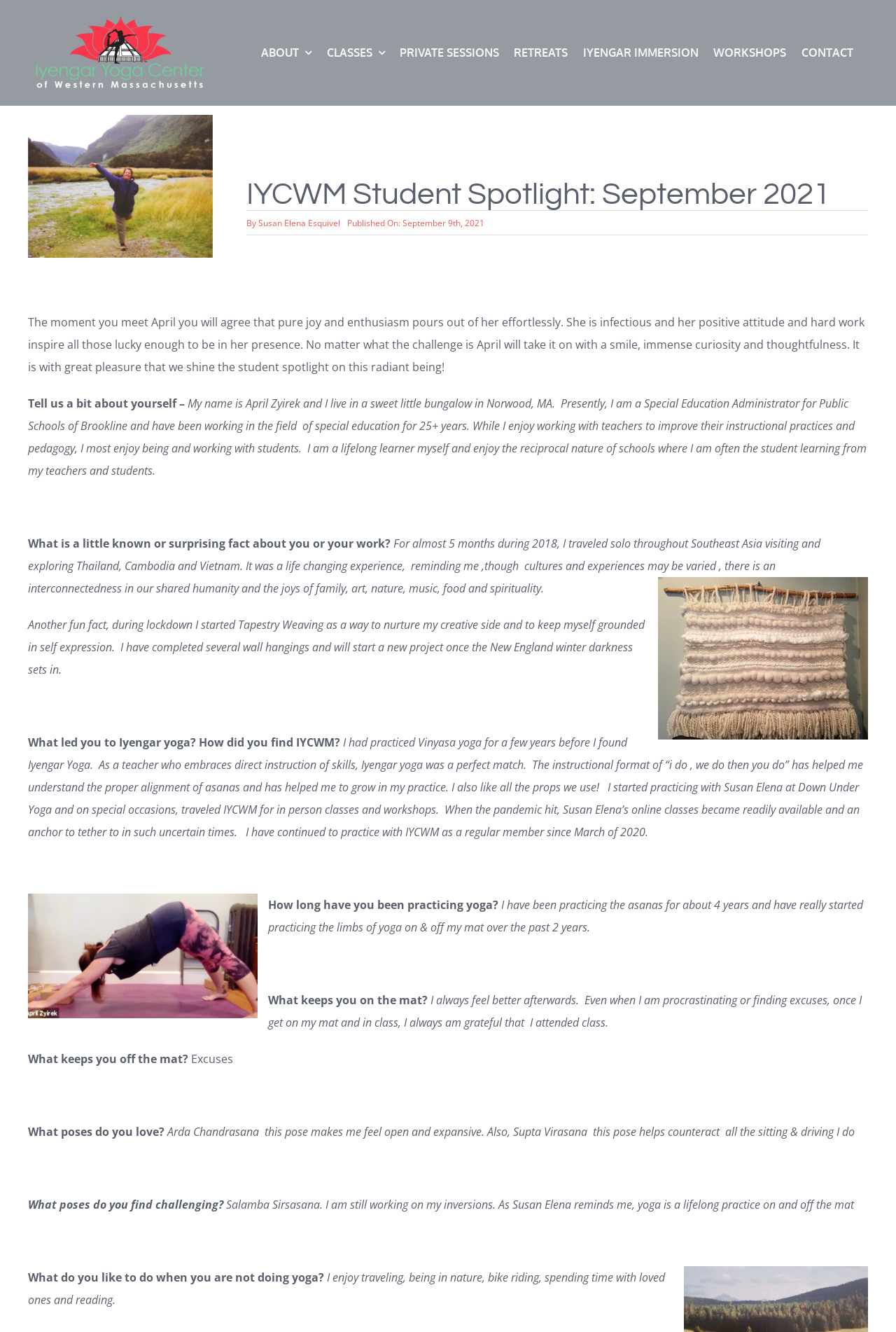Please answer the following question using a single word or phrase: 
What is the name of the yoga style practiced at IYCWM?

Iyengar yoga